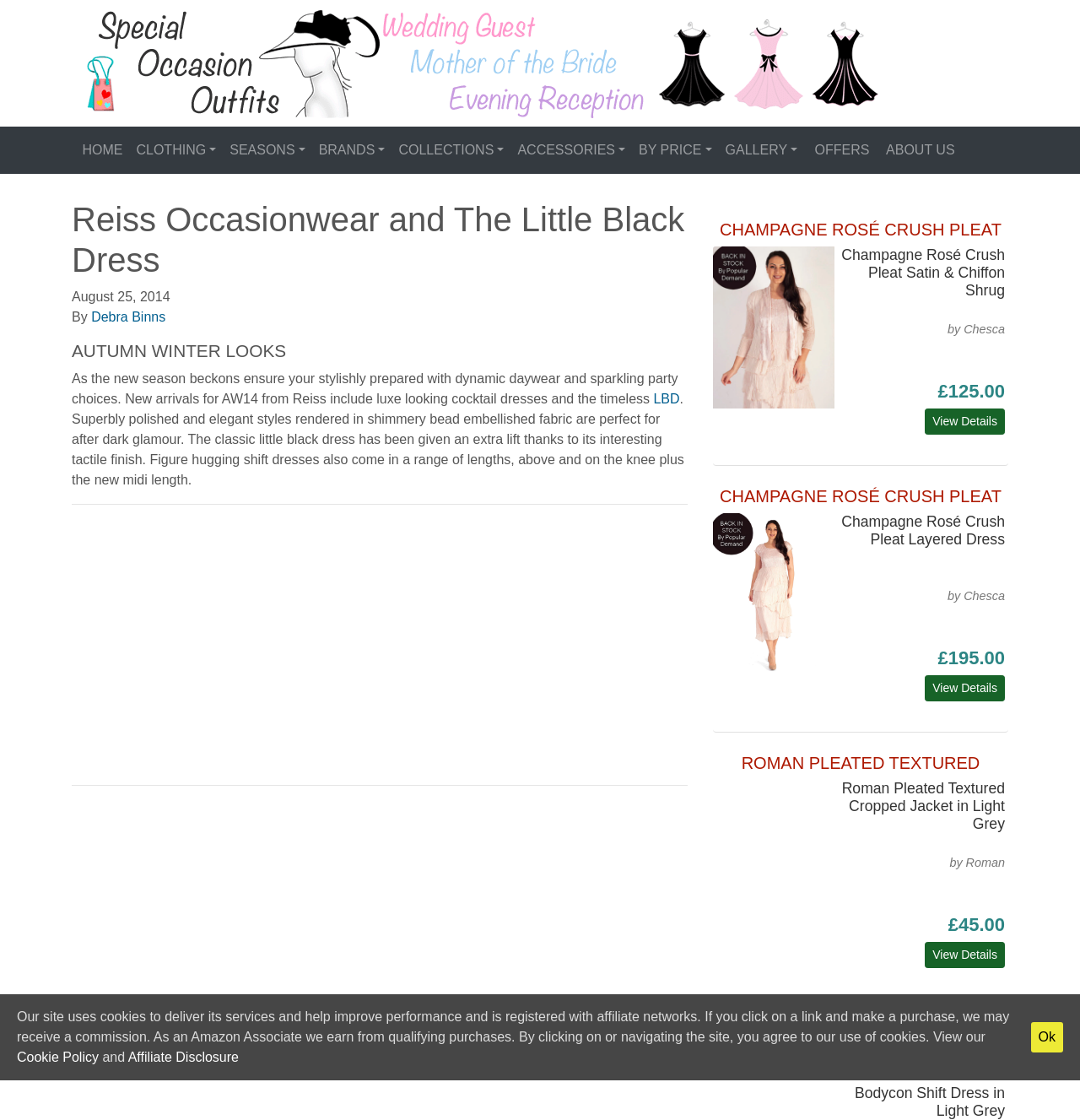What is the type of the element 'AUTUMN WINTER LOOKS'?
Using the image provided, answer with just one word or phrase.

Heading